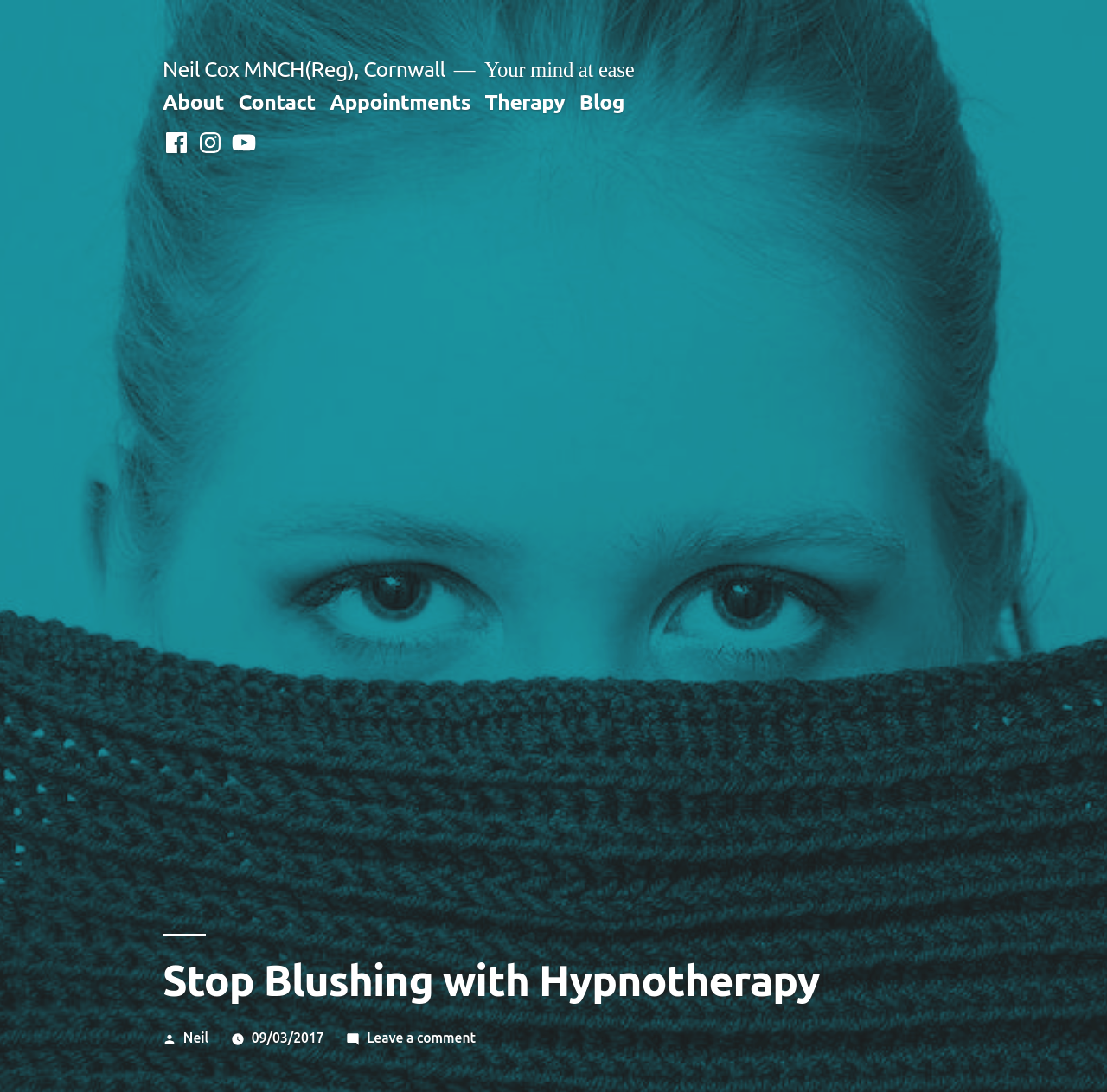Write an extensive caption that covers every aspect of the webpage.

The webpage is about hypnotherapy for blushing, specifically promoting the services of Neil Cox. At the top, there is a prominent link to Neil Cox's name, followed by a static text "Your mind at ease". Below this, there are two navigation menus: the top menu and the social links menu. The top menu has five links: "About", "Contact", "Appointments", "Therapy", and "Blog", arranged horizontally from left to right. The social links menu has three links, also arranged horizontally from left to right.

Further down, there is a large heading "Stop Blushing with Hypnotherapy", which takes up most of the width of the page. At the bottom, there is a section with a "Posted by" label, followed by a link to "Neil" and a link to the date "09/03/2017". Next to this, there is a link to "Leave a comment on Stop Blushing with Hypnotherapy".